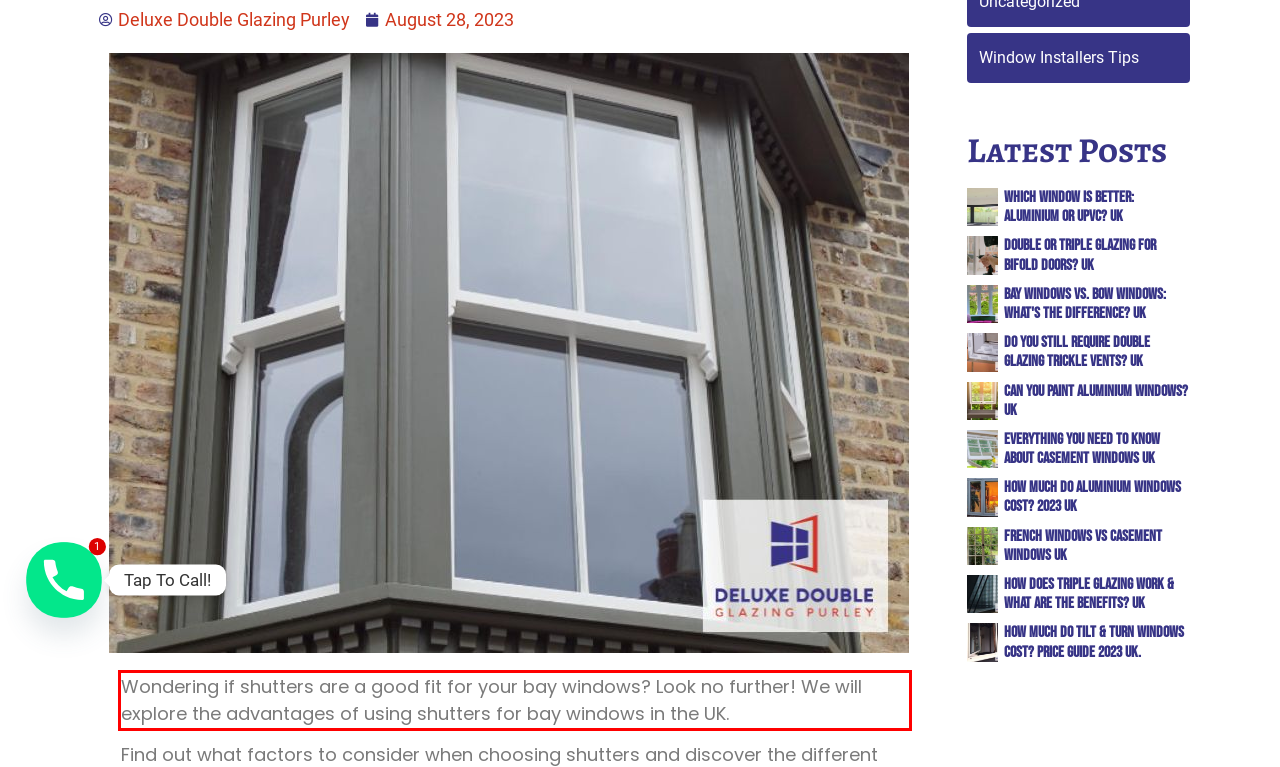Analyze the webpage screenshot and use OCR to recognize the text content in the red bounding box.

Wondering if shutters are a good fit for your bay windows? Look no further! We will explore the advantages of using shutters for bay windows in the UK.